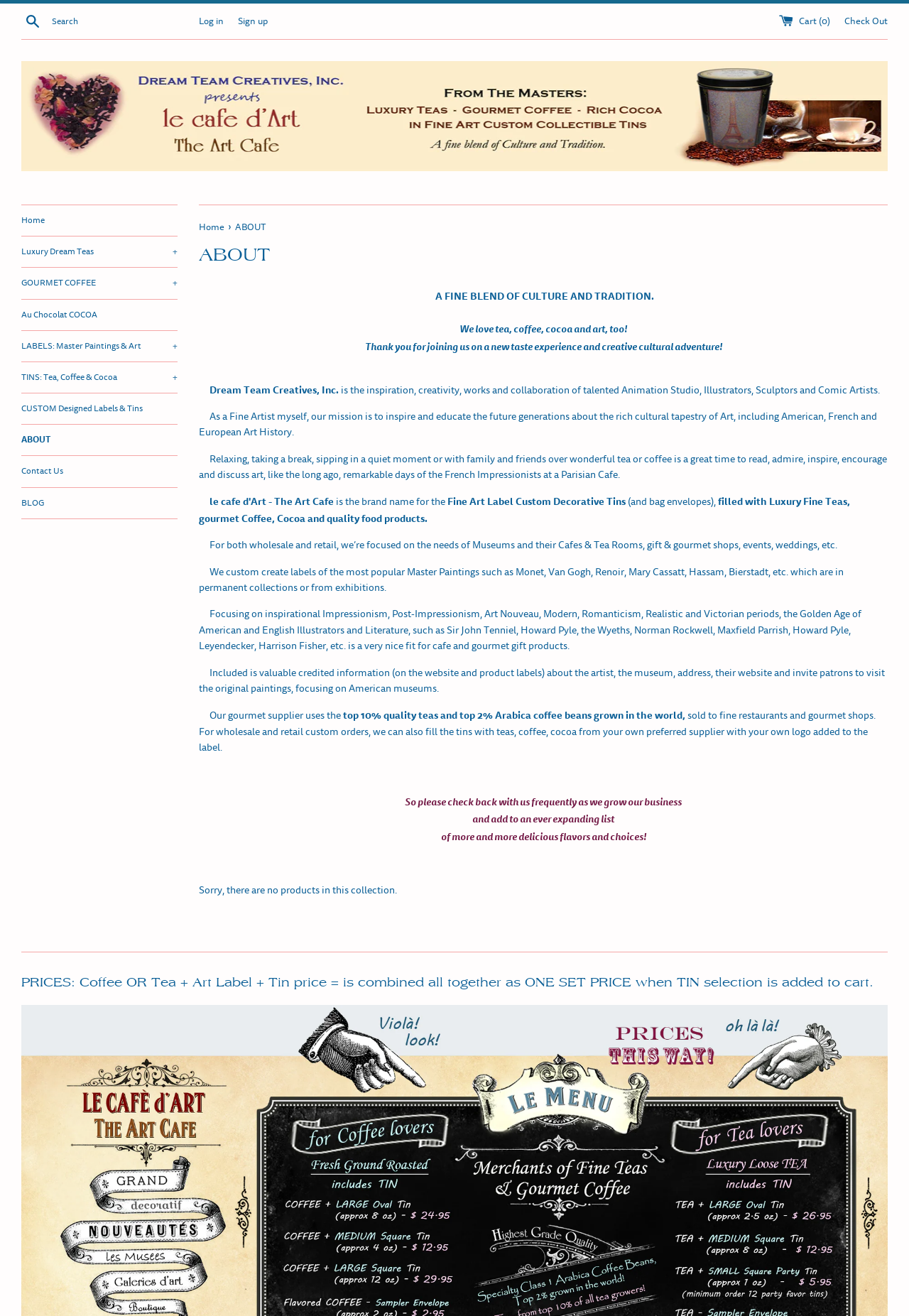Please find the bounding box coordinates of the clickable region needed to complete the following instruction: "Explore Luxury Dream Teas". The bounding box coordinates must consist of four float numbers between 0 and 1, i.e., [left, top, right, bottom].

[0.023, 0.18, 0.195, 0.203]